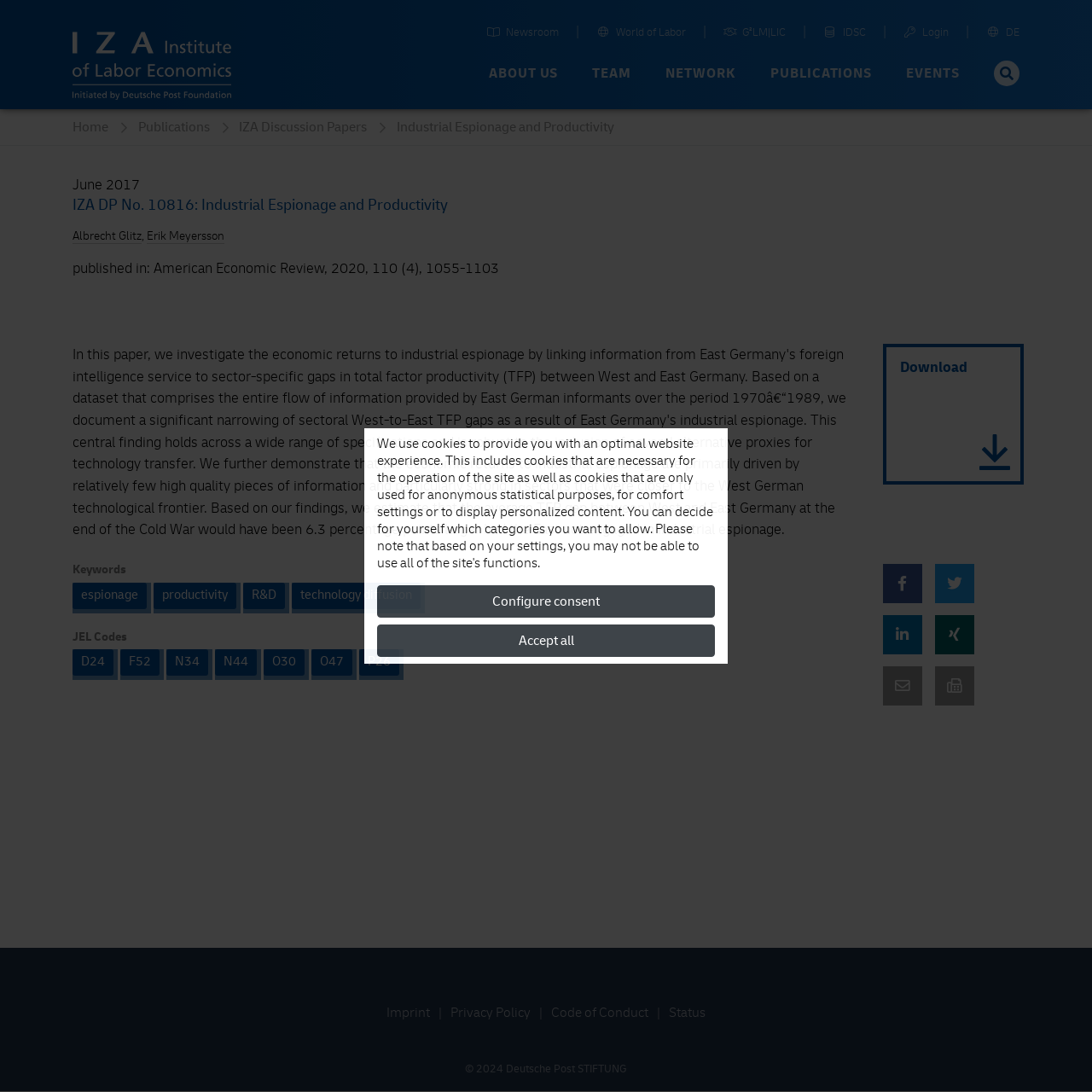Who are the authors of the publication?
Using the image, answer in one word or phrase.

Albrecht Glitz and Erik Meyersson